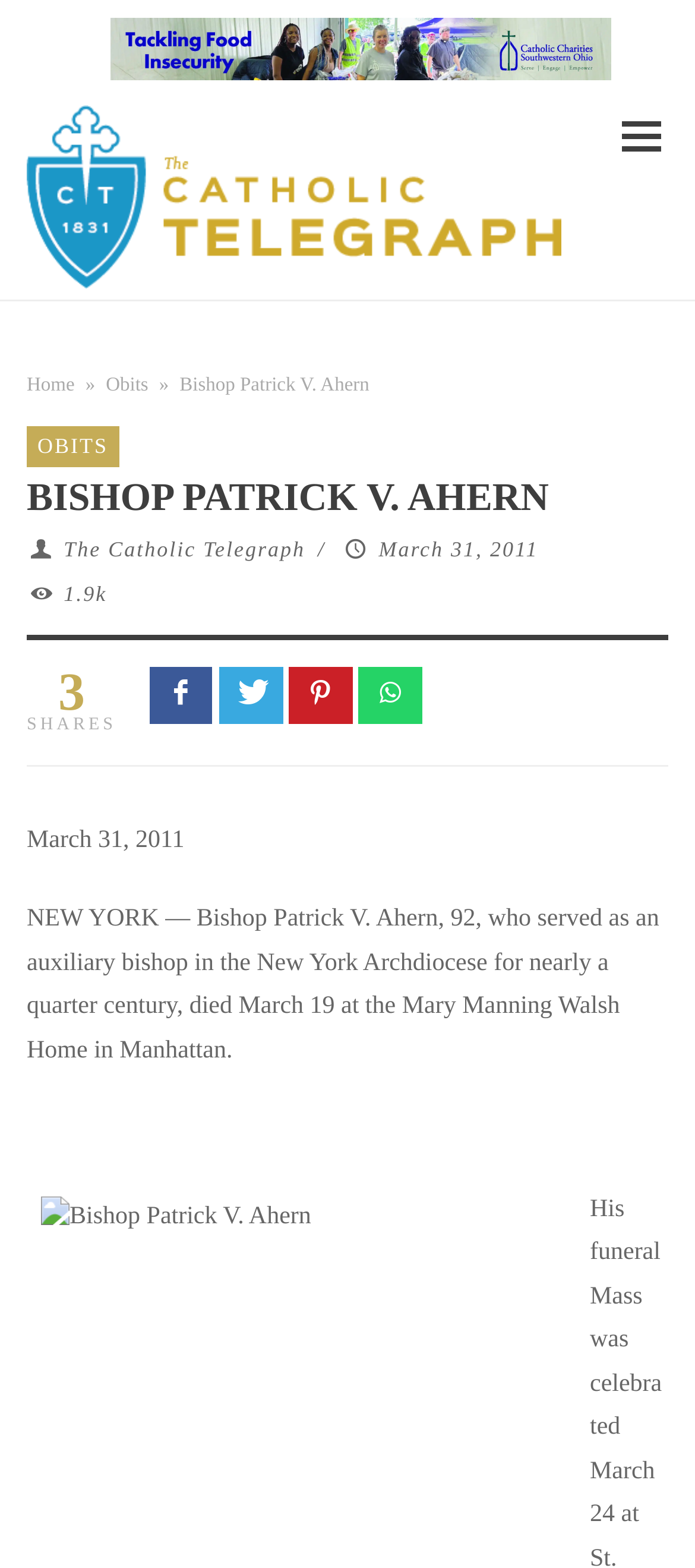What is the name of the magazine?
Refer to the screenshot and respond with a concise word or phrase.

The Catholic Telegraph